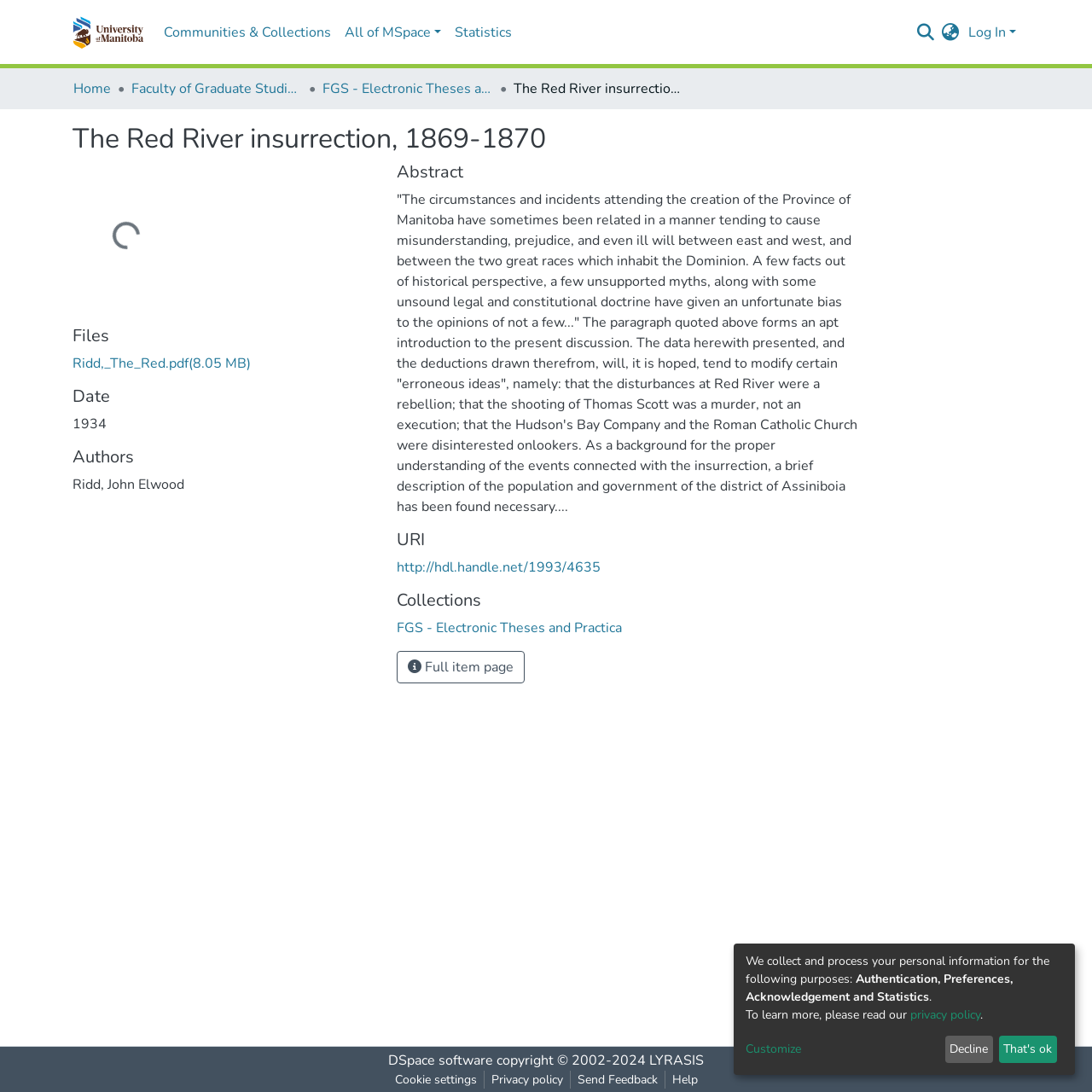Give a one-word or phrase response to the following question: What is the language of the webpage?

English